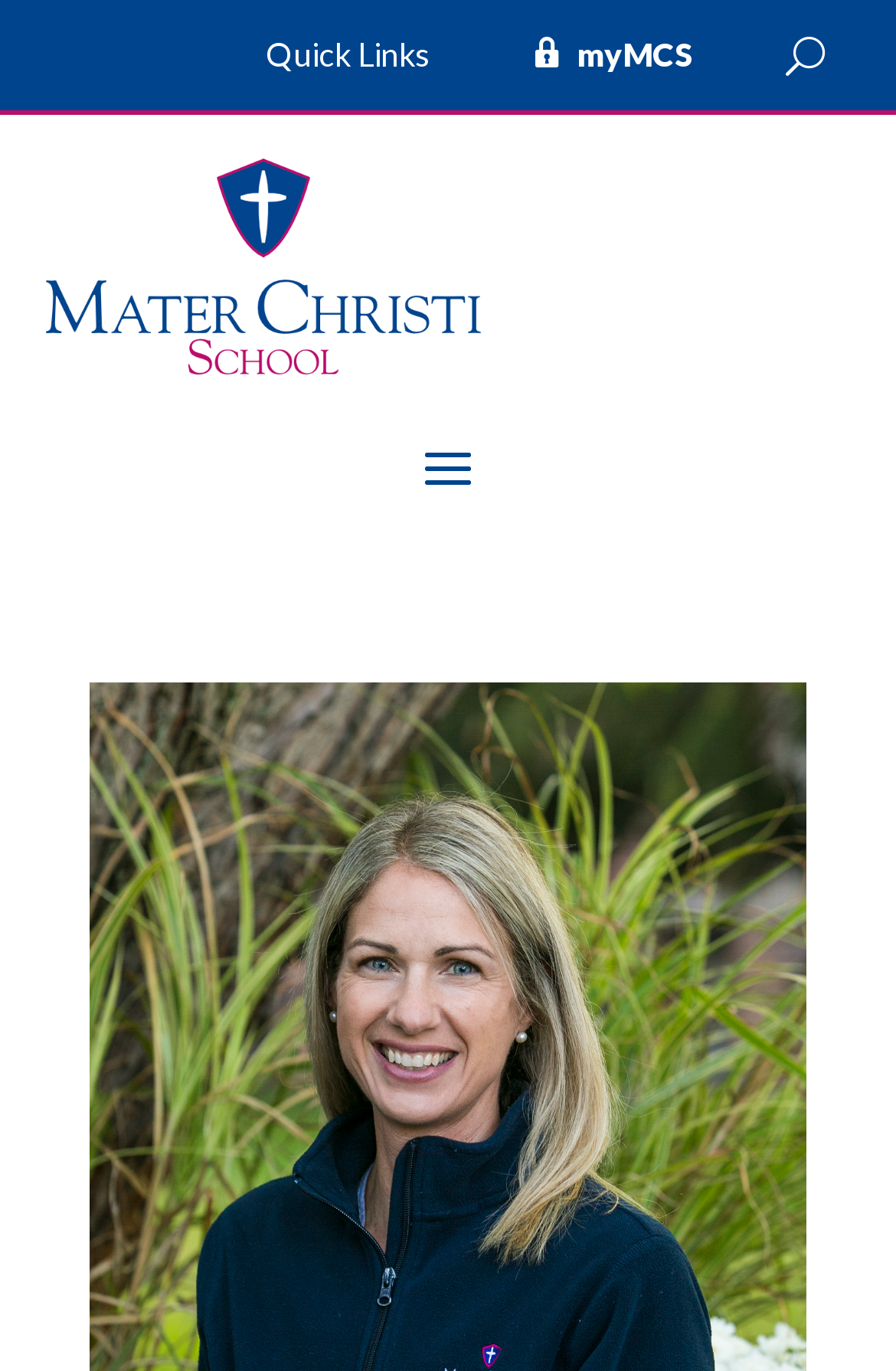Identify and provide the bounding box coordinates of the UI element described: "myMCS". The coordinates should be formatted as [left, top, right, bottom], with each number being a float between 0 and 1.

[0.589, 0.028, 0.777, 0.066]